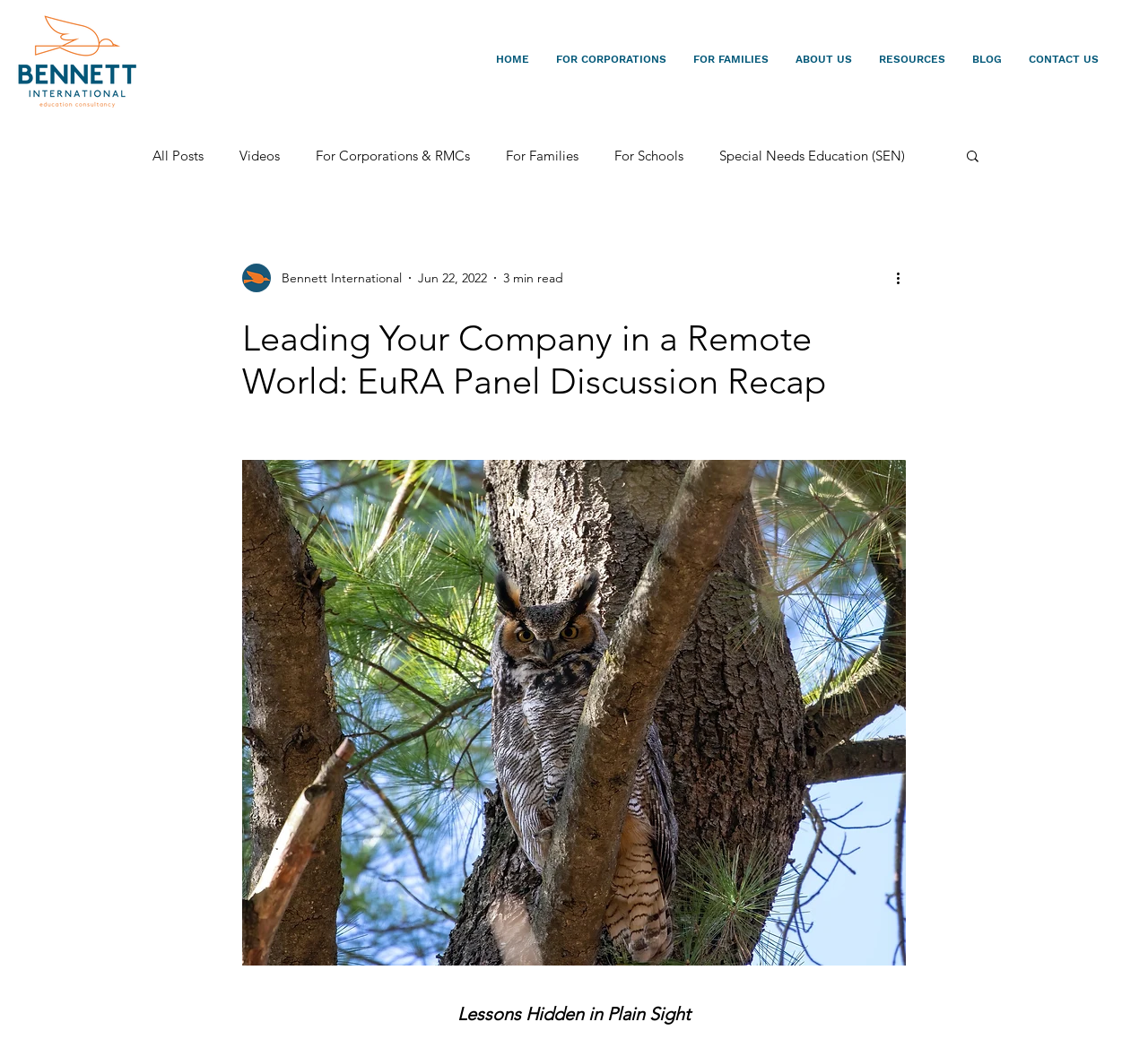Please identify the bounding box coordinates of where to click in order to follow the instruction: "Search for a topic".

[0.84, 0.141, 0.855, 0.159]